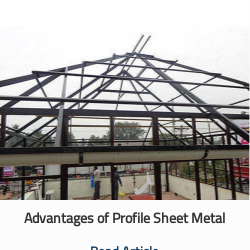What is visible below the roof framework?
Look at the screenshot and give a one-word or phrase answer.

Construction materials and equipment